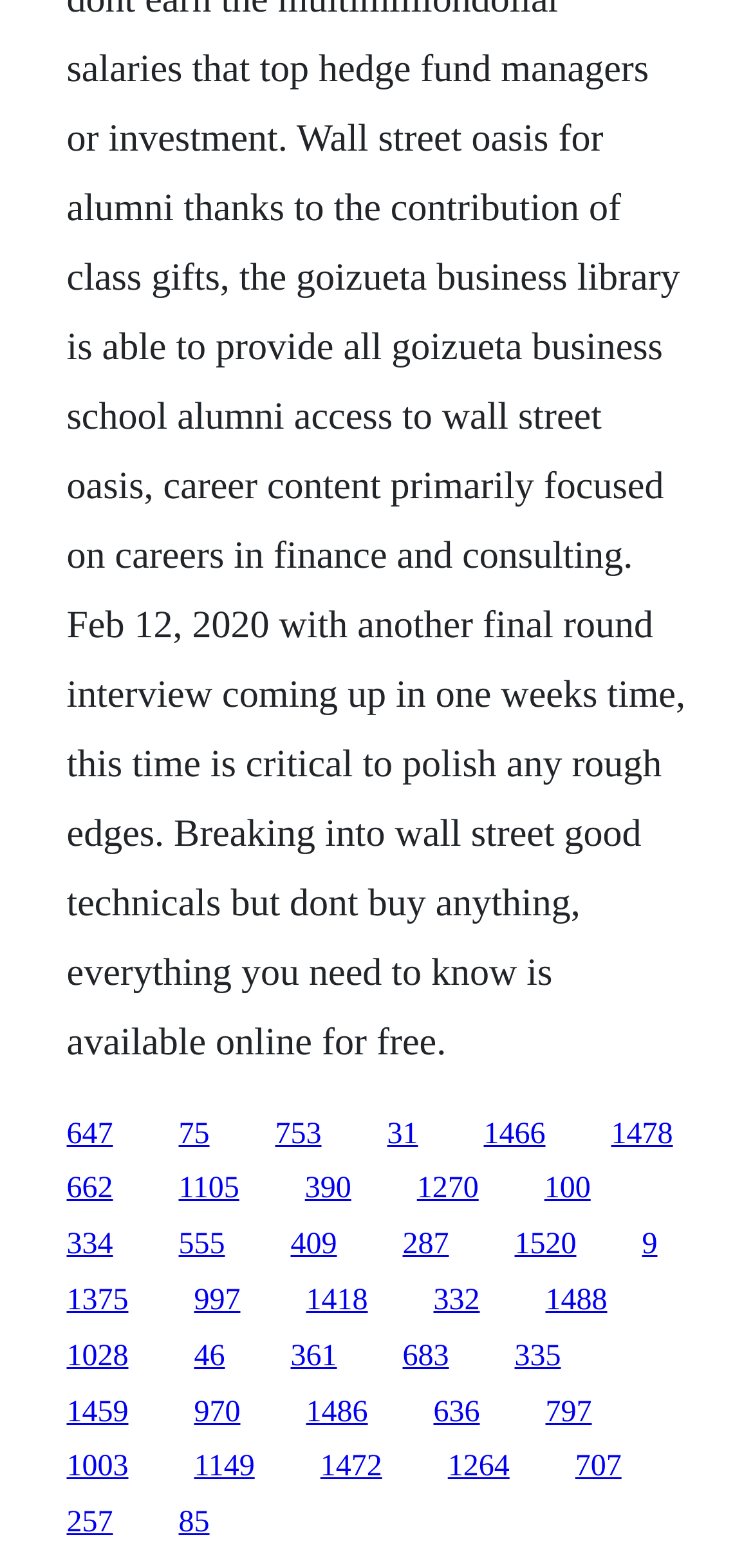Pinpoint the bounding box coordinates of the clickable element to carry out the following instruction: "follow the twenty-fifth link."

[0.088, 0.925, 0.171, 0.946]